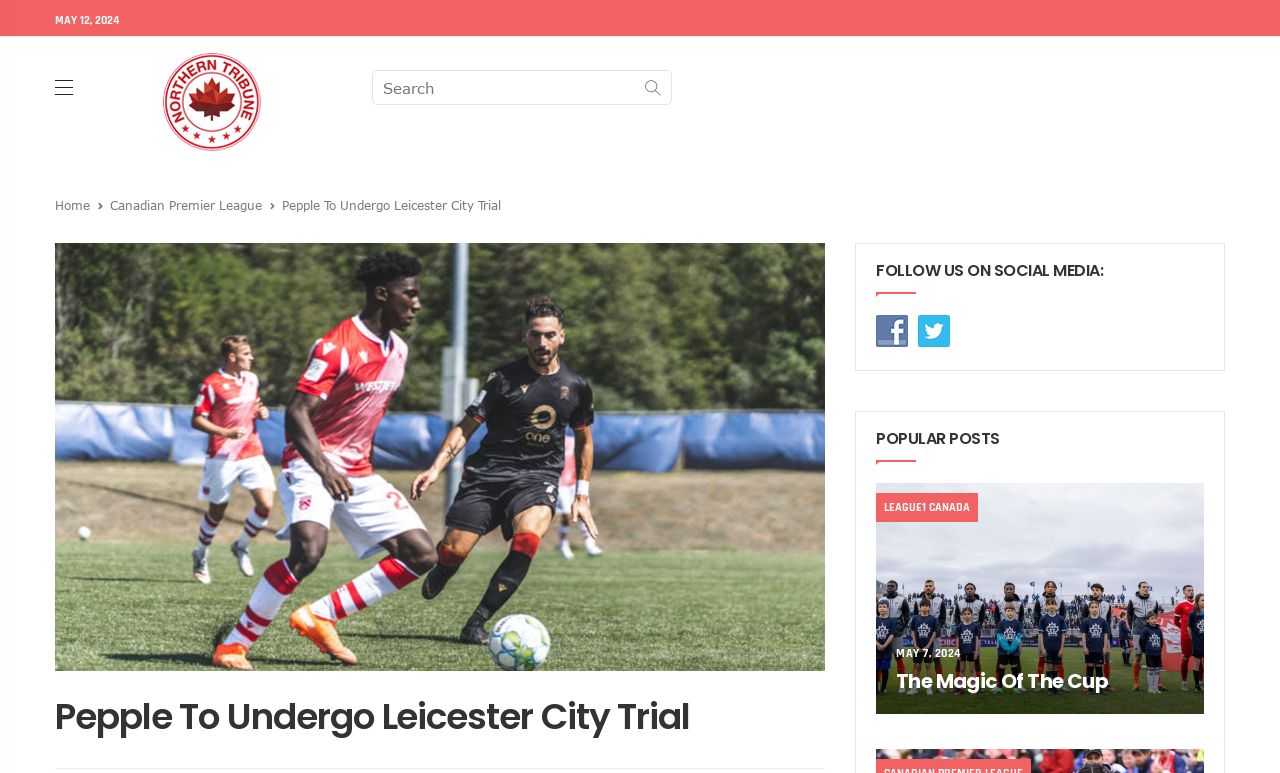What is the main title displayed on this webpage?

Pepple To Undergo Leicester City Trial